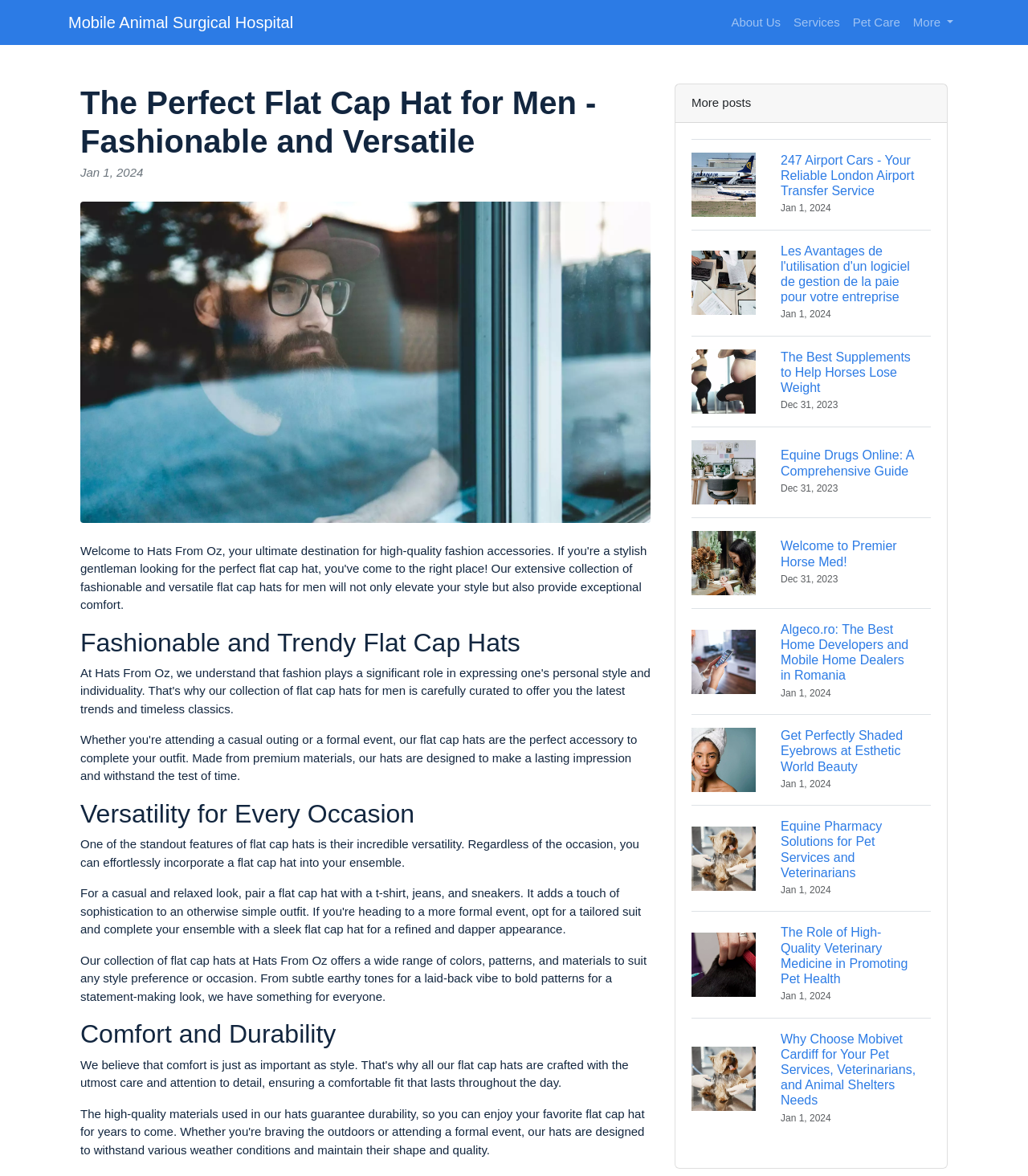Find the bounding box coordinates for the area you need to click to carry out the instruction: "Click on Mobile Animal Surgical Hospital". The coordinates should be four float numbers between 0 and 1, indicated as [left, top, right, bottom].

[0.066, 0.005, 0.285, 0.033]